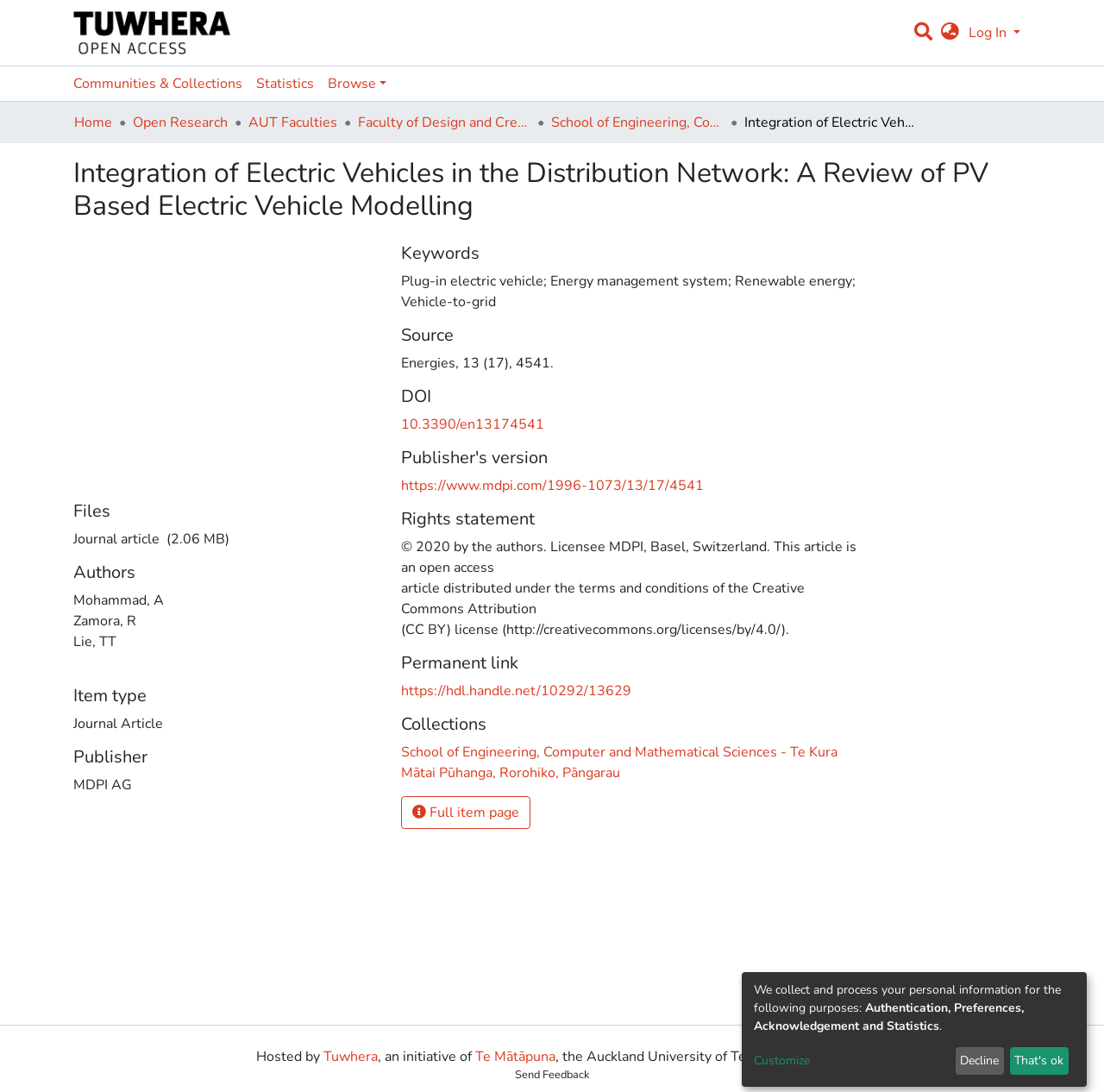Determine the bounding box coordinates of the clickable element necessary to fulfill the instruction: "Log in". Provide the coordinates as four float numbers within the 0 to 1 range, i.e., [left, top, right, bottom].

[0.874, 0.021, 0.927, 0.039]